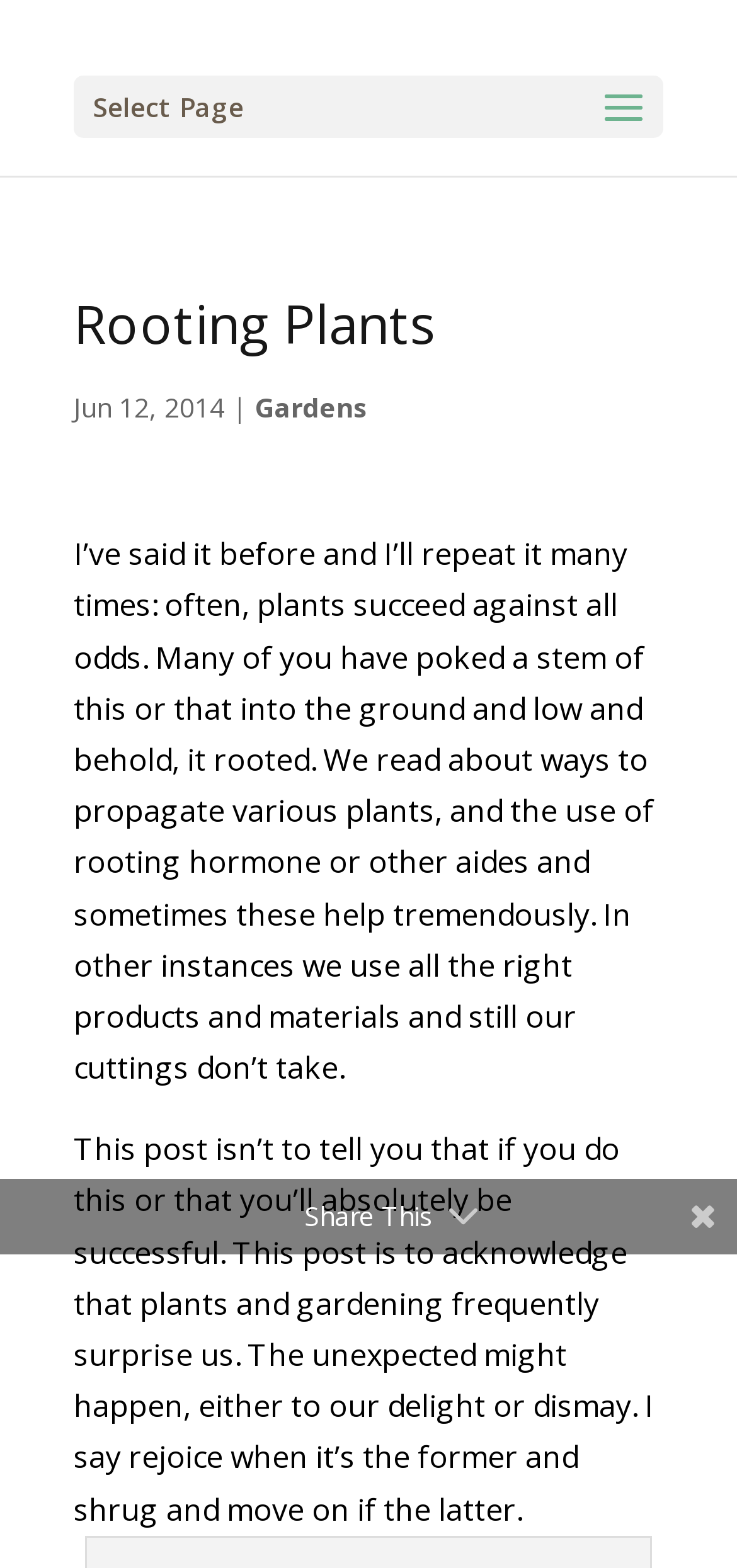Respond with a single word or phrase to the following question: What is the author's attitude towards failed plant cuttings?

Shrug and move on